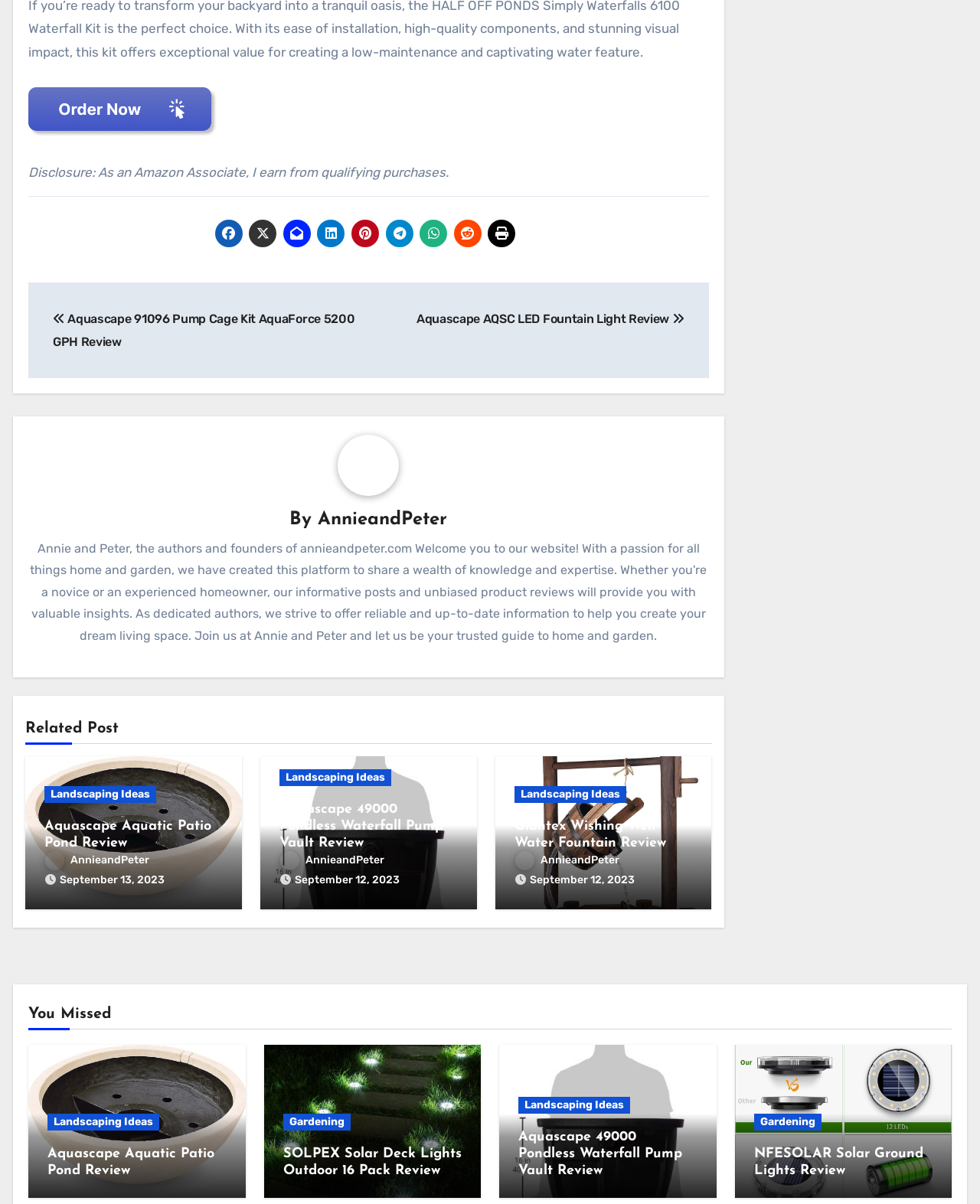Provide a one-word or one-phrase answer to the question:
What is the topic of the post with the title 'Aquascape Aquatic Patio Pond Review'?

Landscaping Ideas